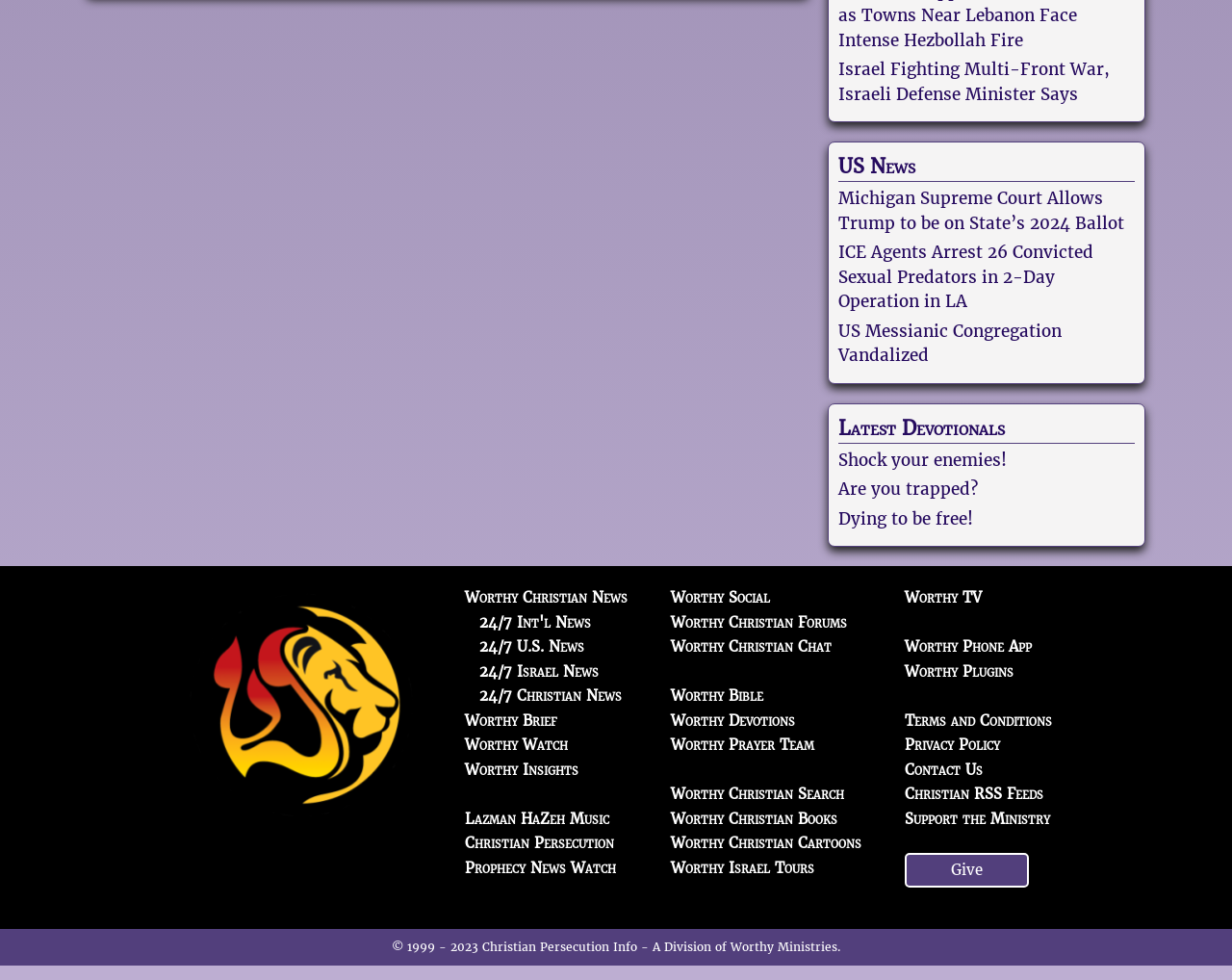What is the name of the music section?
Please provide a detailed and thorough answer to the question.

I found the answer by looking at the link text 'Lazman HaZeh Music' which suggests that it is the name of the music section.